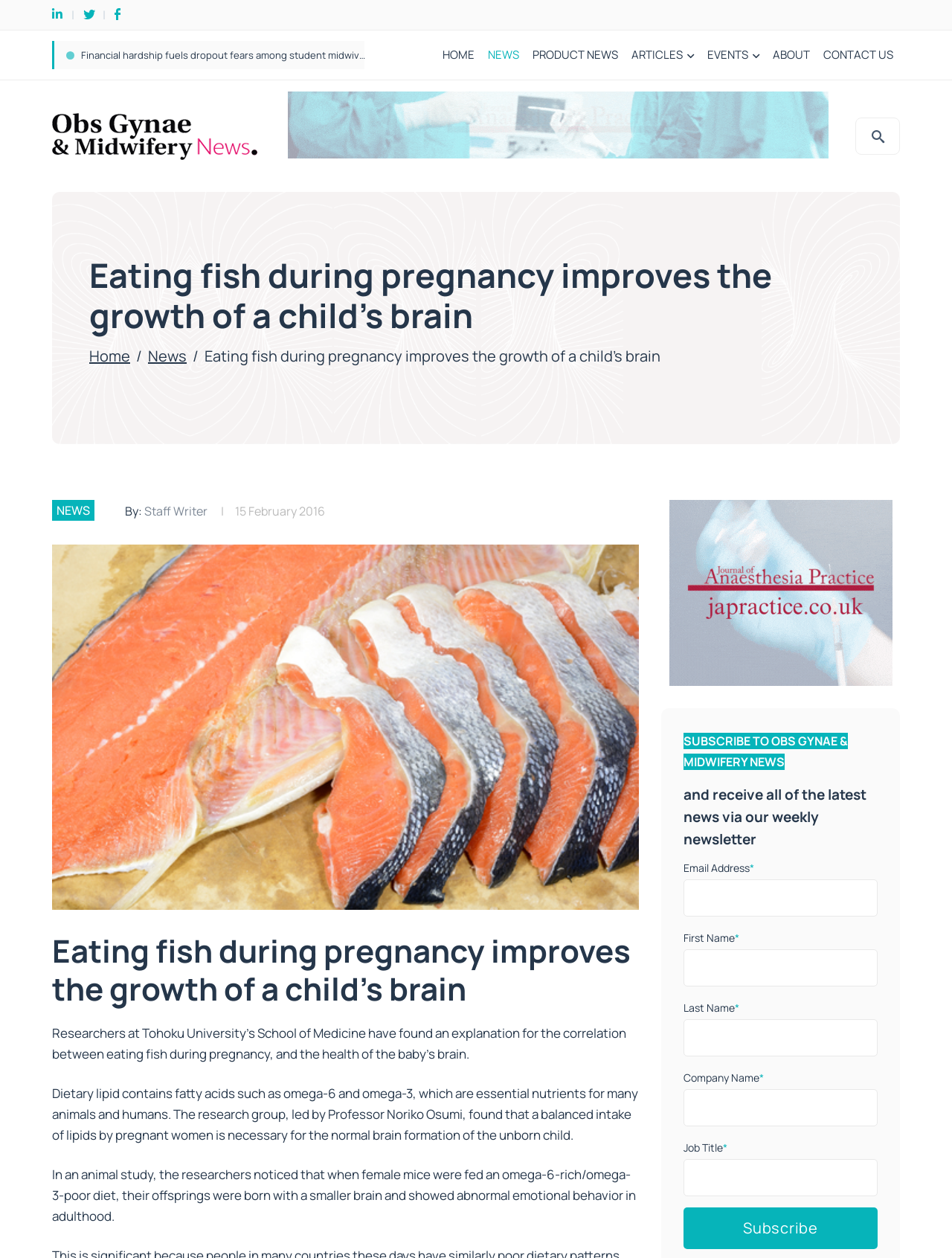Identify the bounding box of the HTML element described as: "Staff Writer".

[0.152, 0.4, 0.218, 0.413]